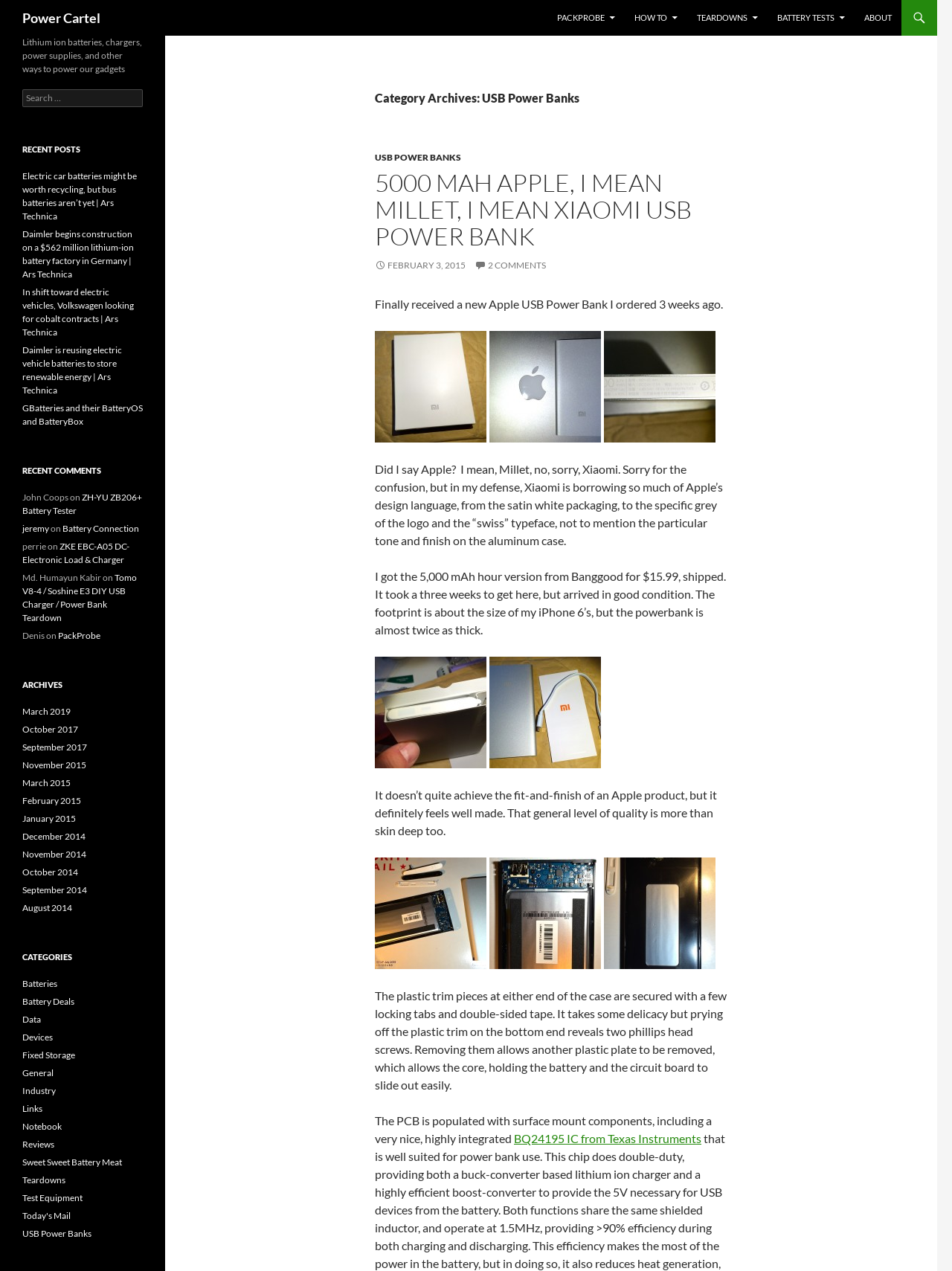Please find the bounding box coordinates in the format (top-left x, top-left y, bottom-right x, bottom-right y) for the given element description. Ensure the coordinates are floating point numbers between 0 and 1. Description: Devices

[0.023, 0.812, 0.055, 0.82]